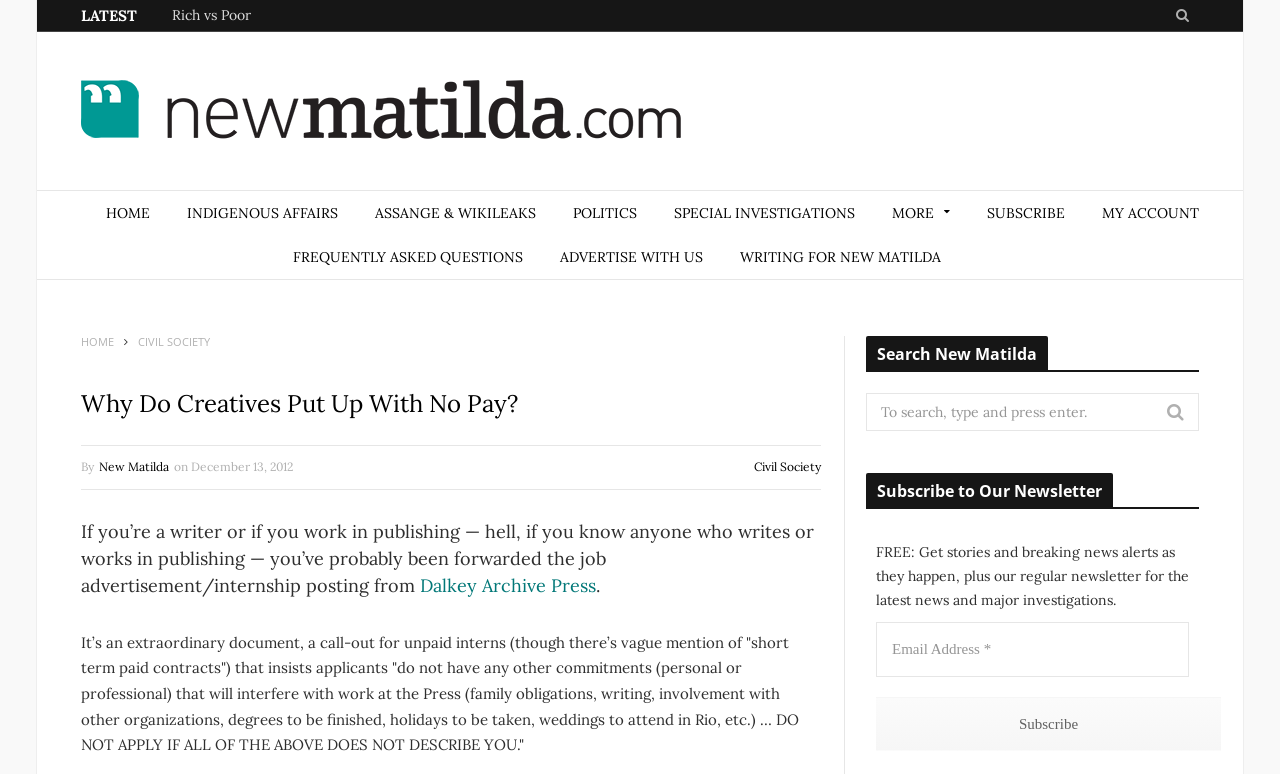Determine the bounding box coordinates for the UI element matching this description: "Advertise With Us".

[0.423, 0.302, 0.563, 0.362]